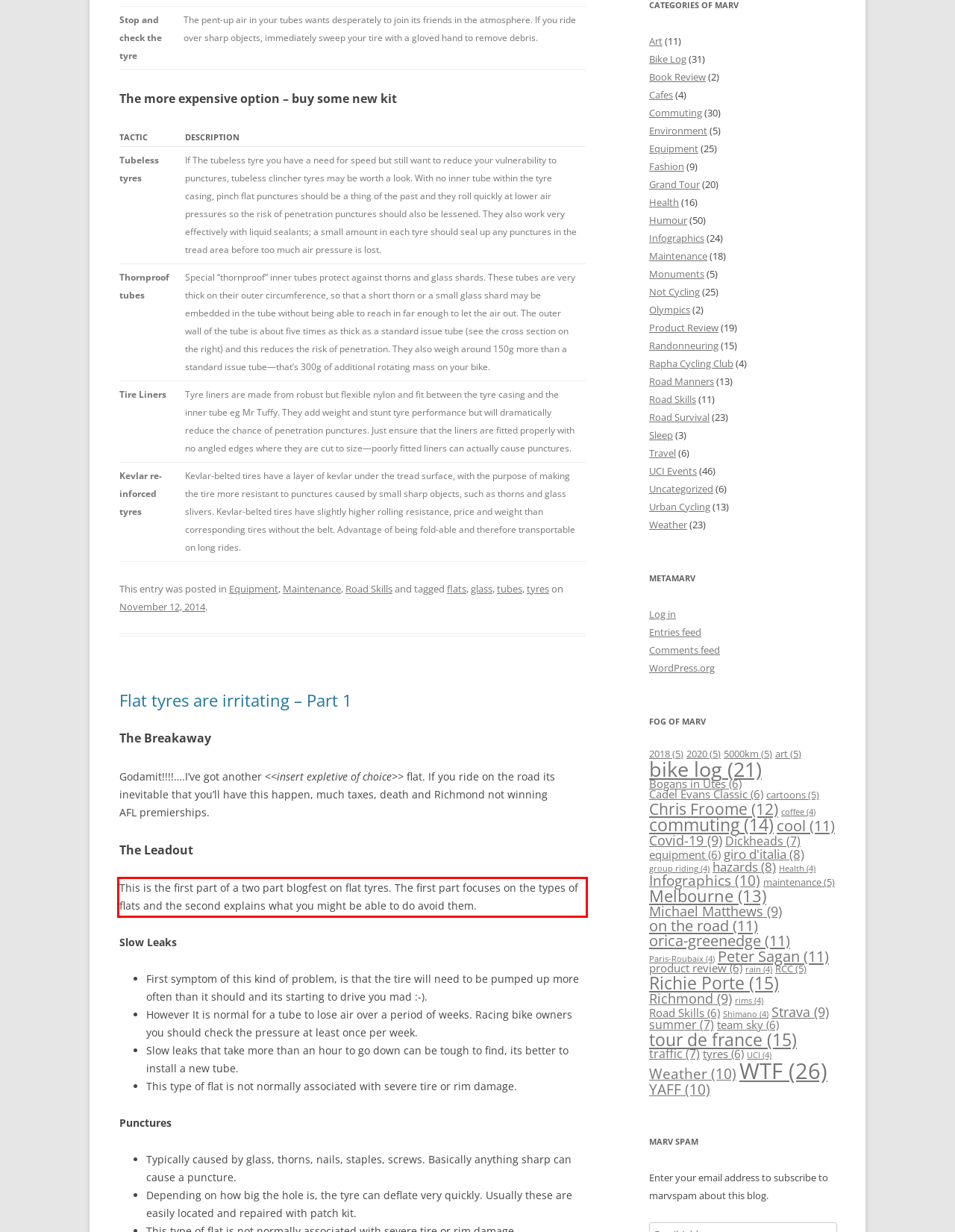Review the screenshot of the webpage and recognize the text inside the red rectangle bounding box. Provide the extracted text content.

This is the first part of a two part blogfest on flat tyres. The first part focuses on the types of flats and the second explains what you might be able to do avoid them.